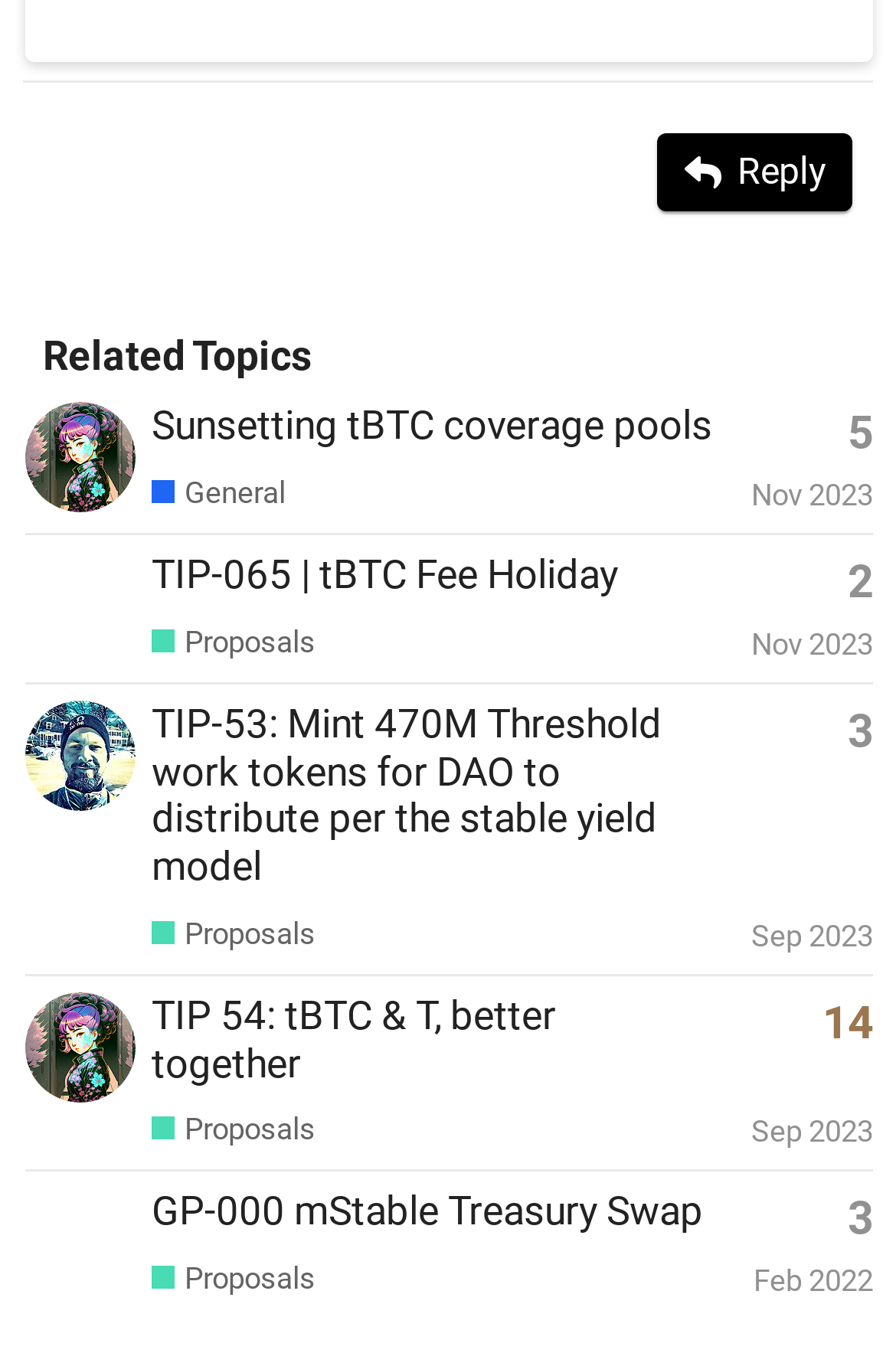Find the bounding box coordinates for the element that must be clicked to complete the instruction: "View the topic 'Sunsetting tBTC coverage pools'". The coordinates should be four float numbers between 0 and 1, indicated as [left, top, right, bottom].

[0.169, 0.298, 0.795, 0.332]